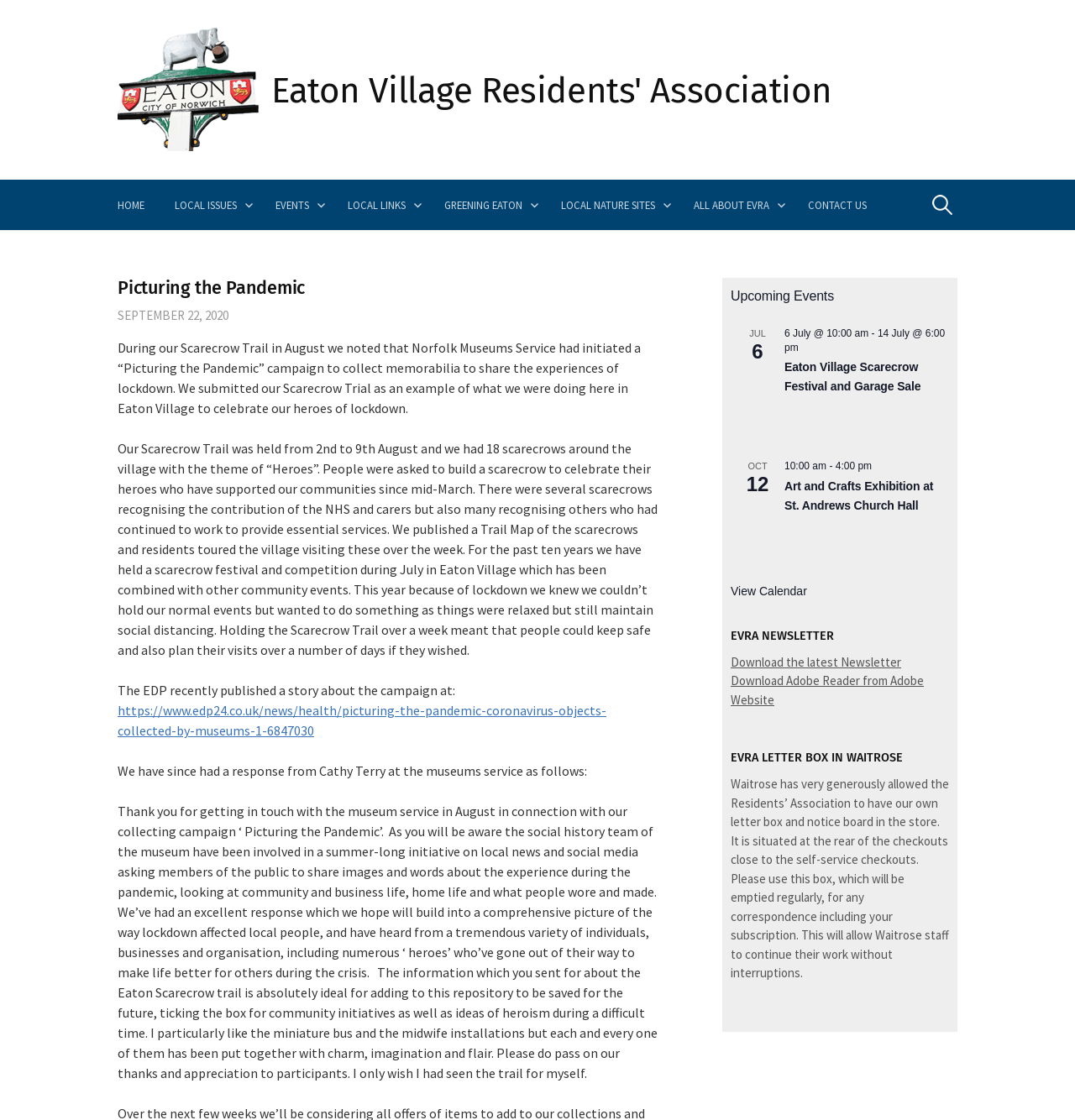Kindly determine the bounding box coordinates for the area that needs to be clicked to execute this instruction: "Read about Picturing the Pandemic".

[0.109, 0.248, 0.612, 0.268]